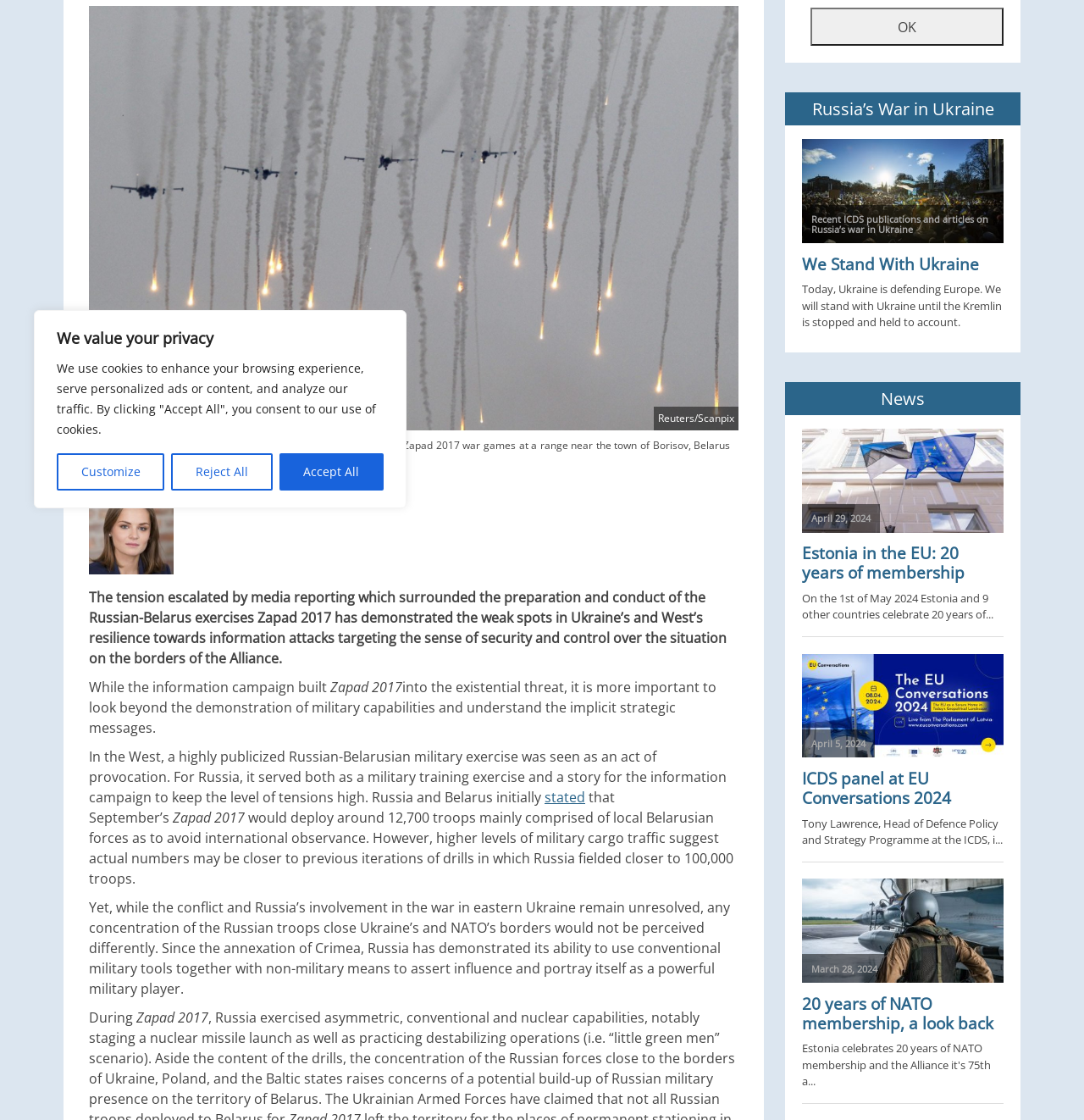Locate the UI element described by French Lick / West Baden and provide its bounding box coordinates. Use the format (top-left x, top-left y, bottom-right x, bottom-right y) with all values as floating point numbers between 0 and 1.

None